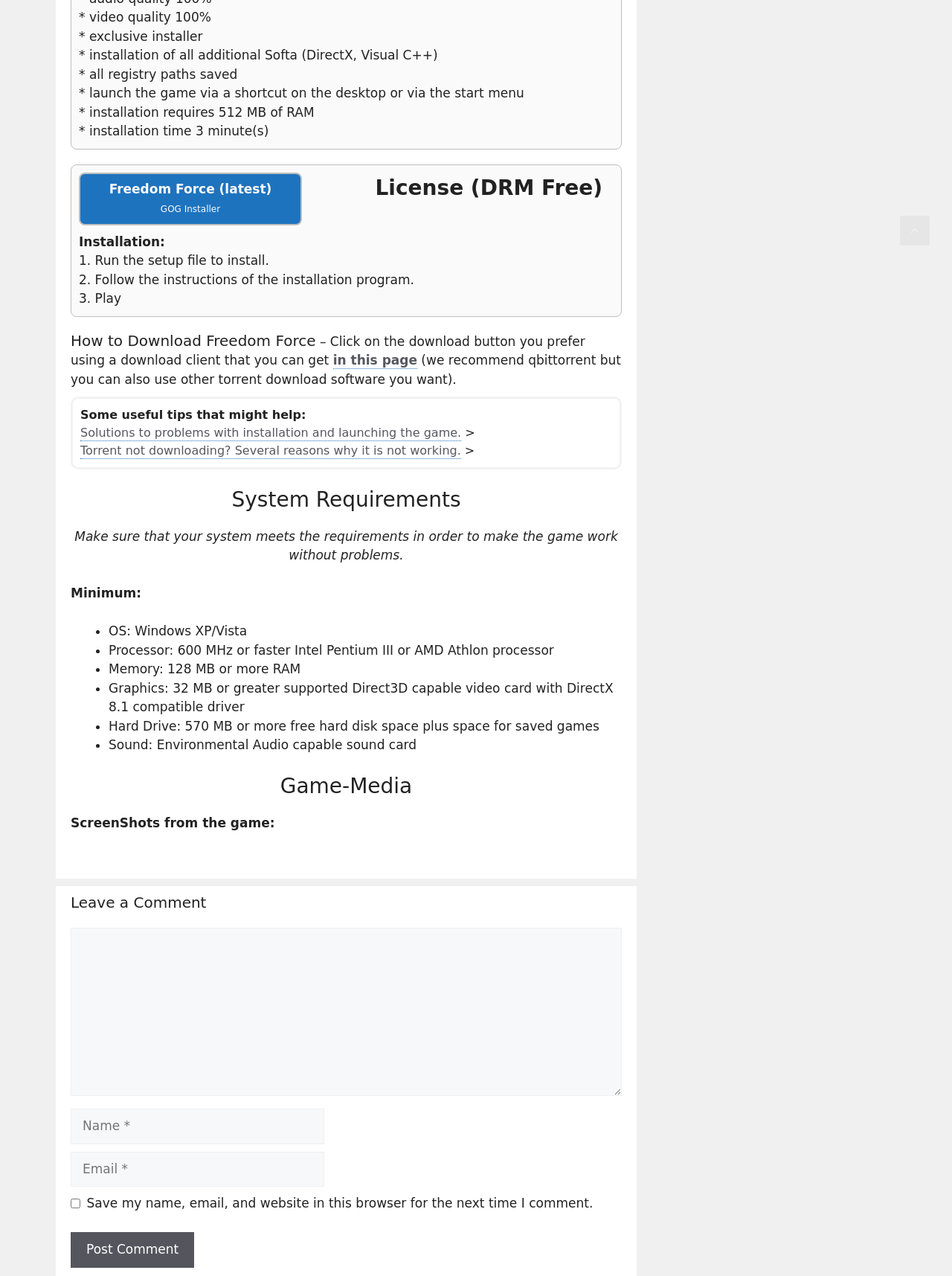Specify the bounding box coordinates of the element's area that should be clicked to execute the given instruction: "Click the 'in this page' link". The coordinates should be four float numbers between 0 and 1, i.e., [left, top, right, bottom].

[0.35, 0.277, 0.438, 0.289]